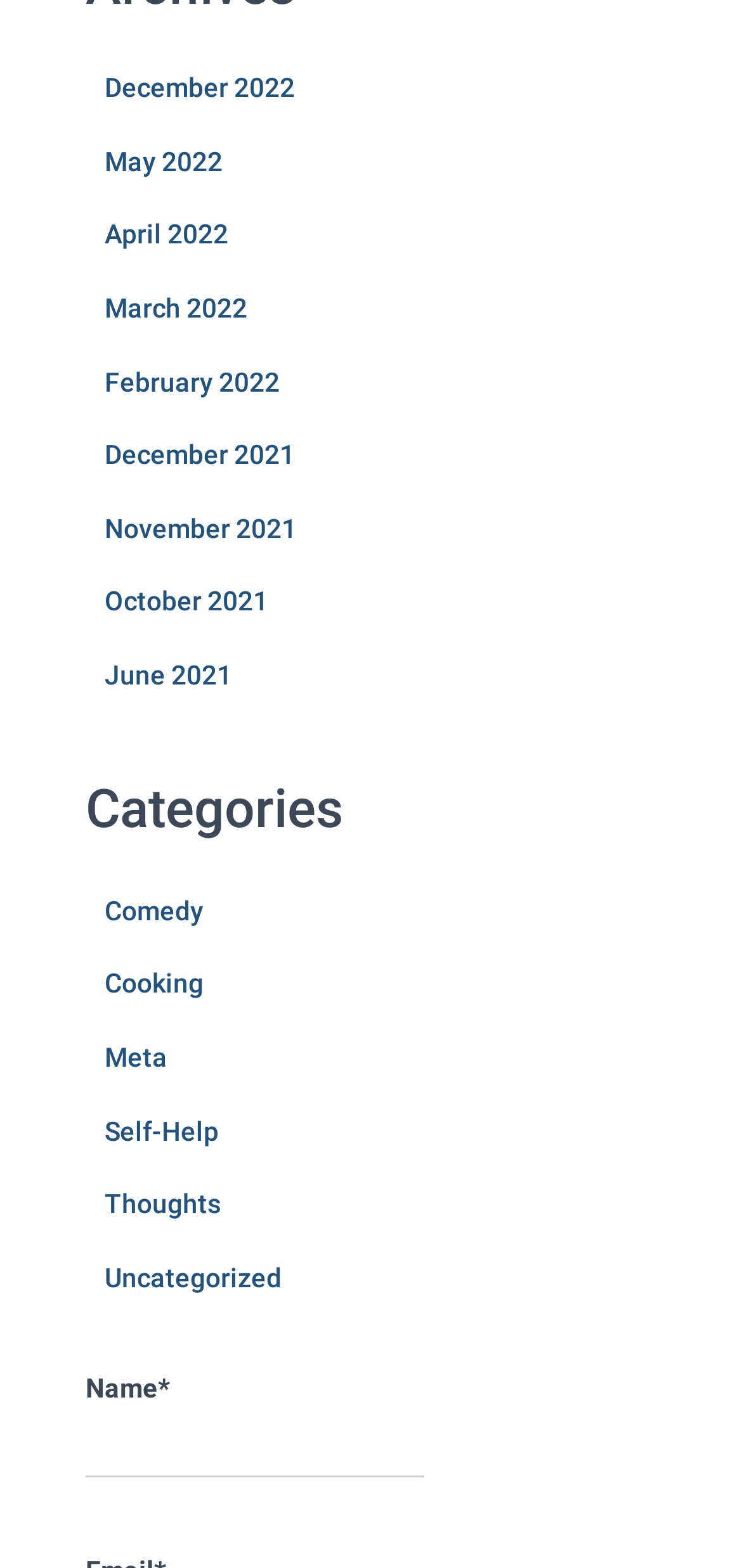How many categories are listed?
Provide an in-depth and detailed explanation in response to the question.

I counted the number of links under the 'Categories' heading and found 6 categories listed, including 'Comedy', 'Cooking', 'Meta', 'Self-Help', 'Thoughts', and 'Uncategorized'.